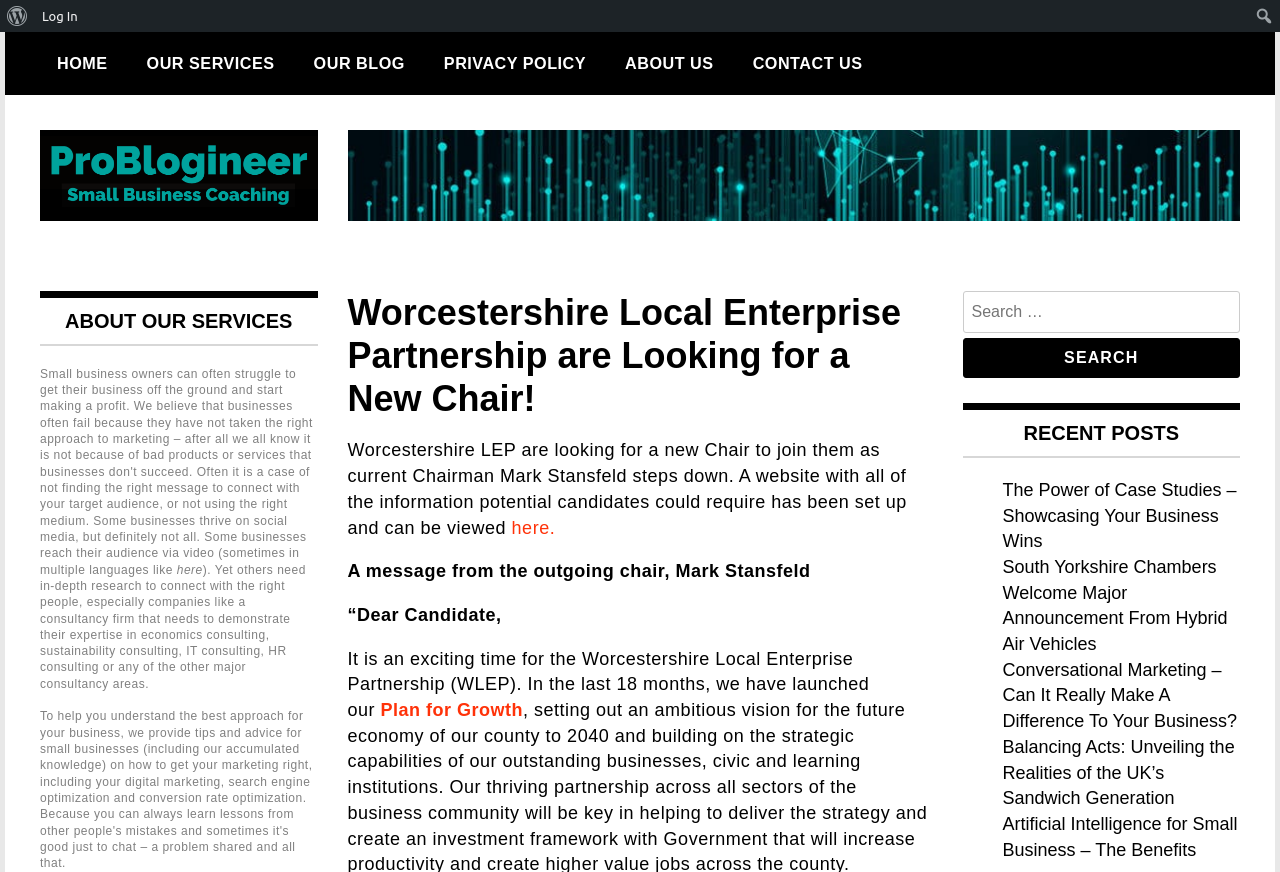What is the purpose of the website mentioned in the webpage?
With the help of the image, please provide a detailed response to the question.

The webpage states that 'A website with all of the information potential candidates could require has been set up and can be viewed here.' This implies that the purpose of the website is to provide information for potential candidates interested in the Chair position.